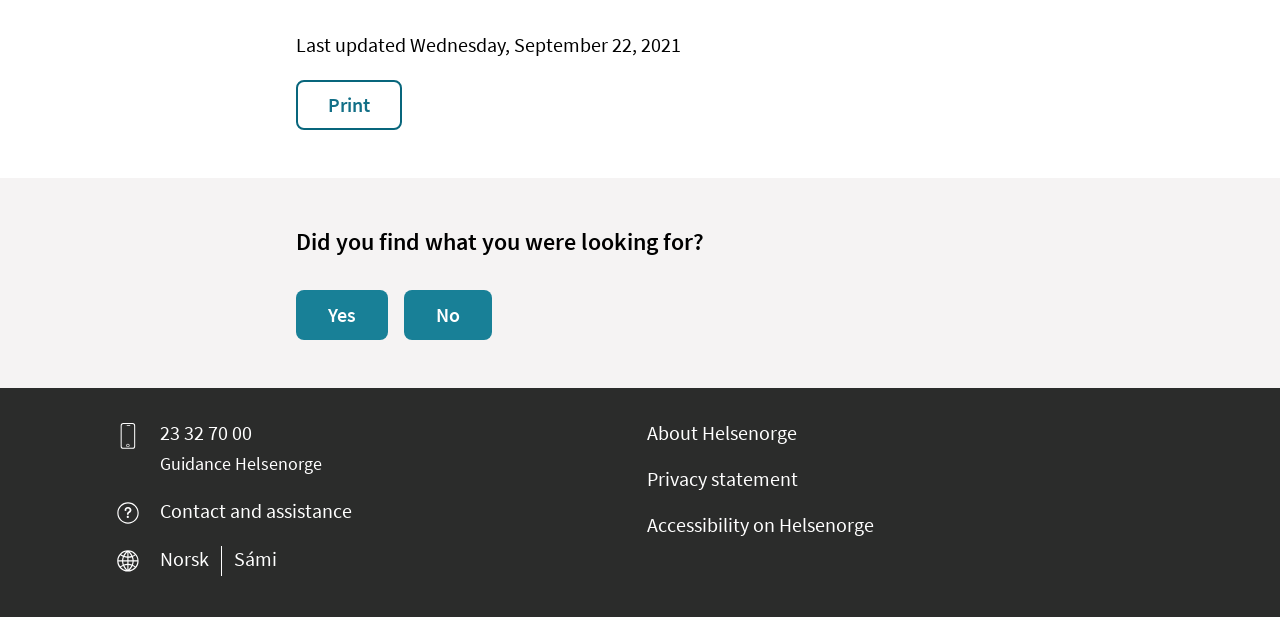Pinpoint the bounding box coordinates of the area that must be clicked to complete this instruction: "Contact and assistance".

[0.125, 0.807, 0.275, 0.856]